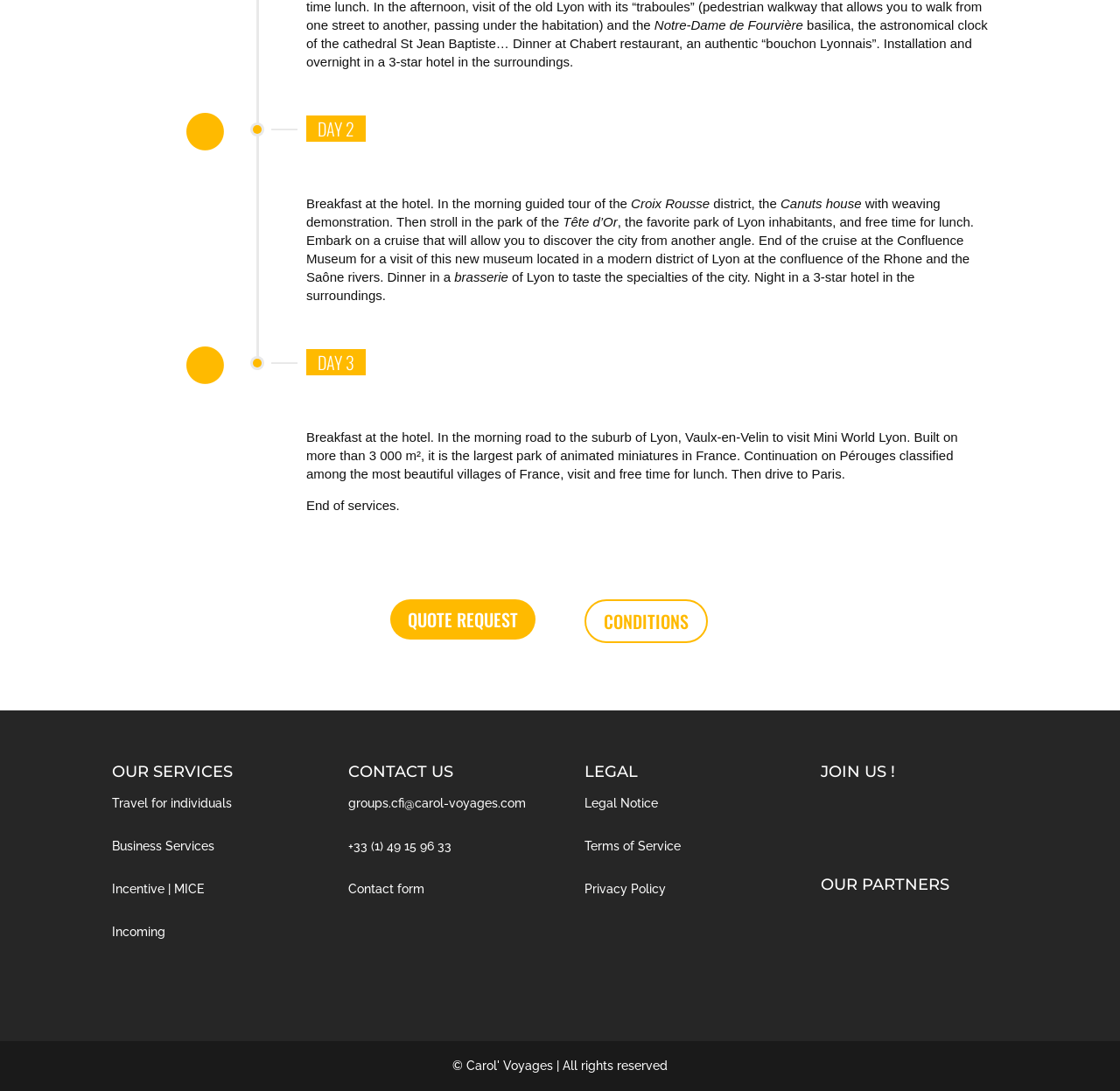Please specify the bounding box coordinates of the clickable region to carry out the following instruction: "View conditions". The coordinates should be four float numbers between 0 and 1, in the format [left, top, right, bottom].

[0.522, 0.549, 0.632, 0.589]